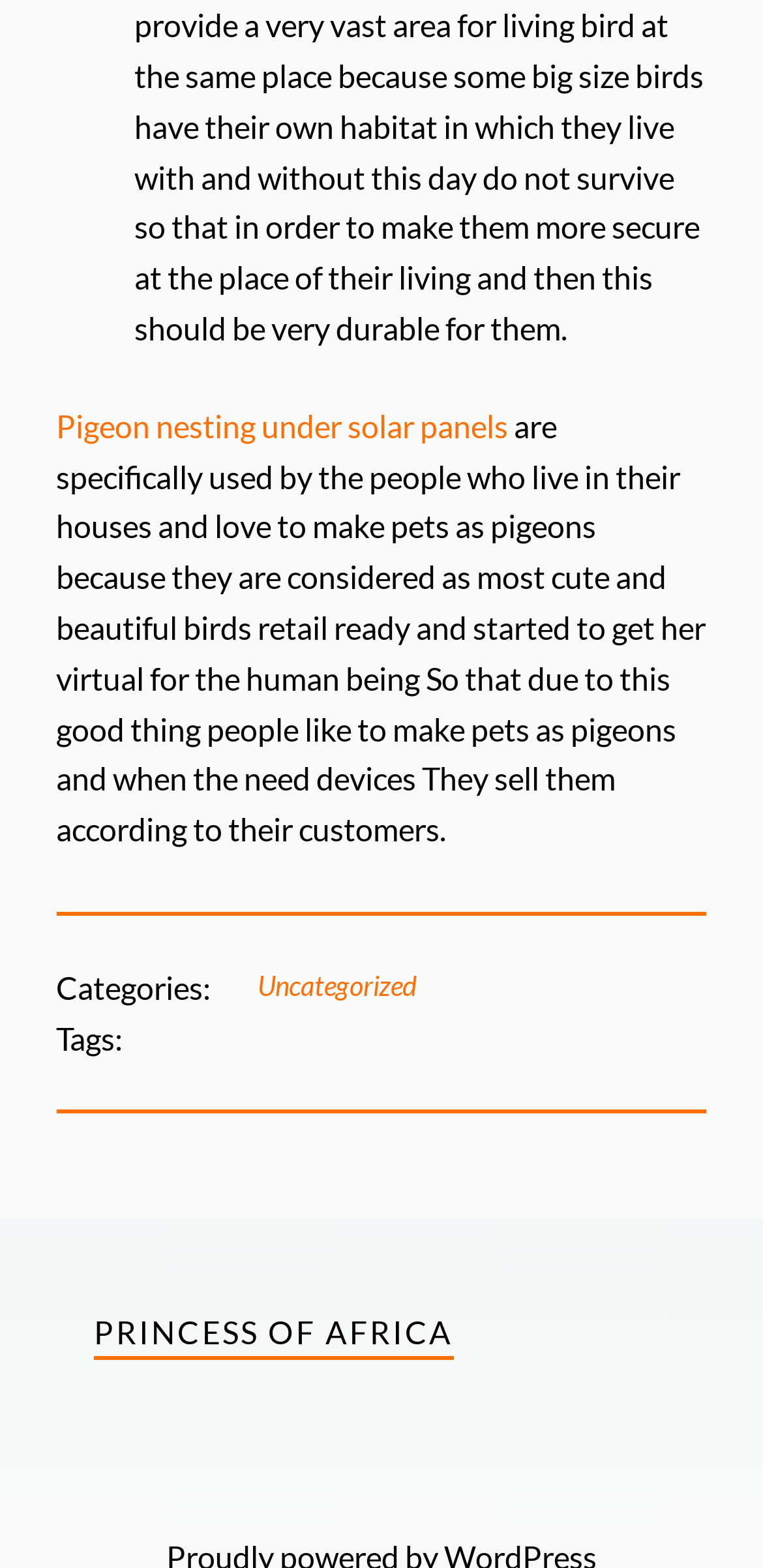What is the title of the heading?
Please provide a comprehensive answer based on the information in the image.

The heading element has the text 'PRINCESS OF AFRICA', which is the title of the heading.